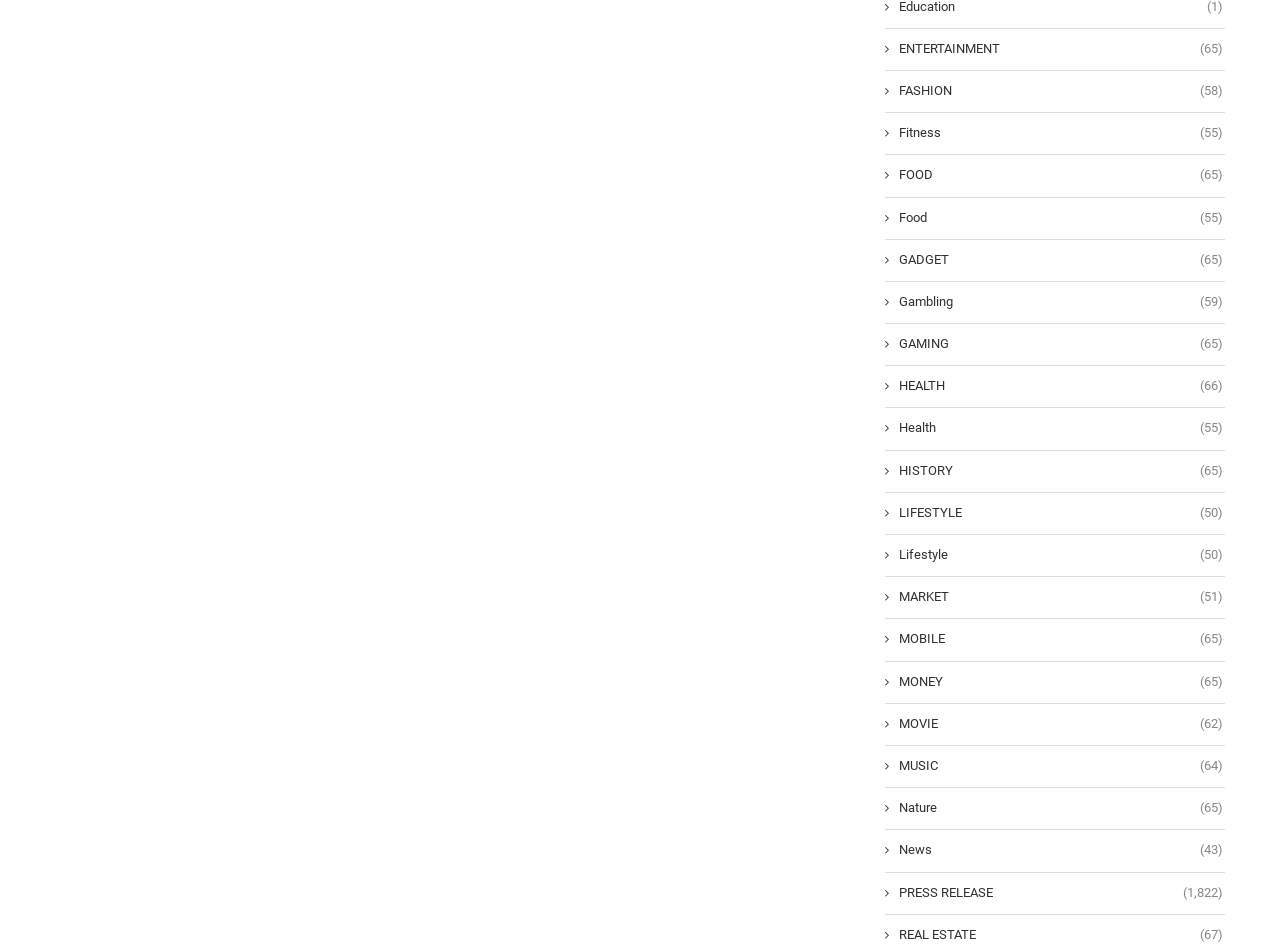What is the longest category name?
Please ensure your answer is as detailed and informative as possible.

I analyzed the OCR text of each link element and found that the longest category name is 'PRESS RELEASE' with 13 characters.